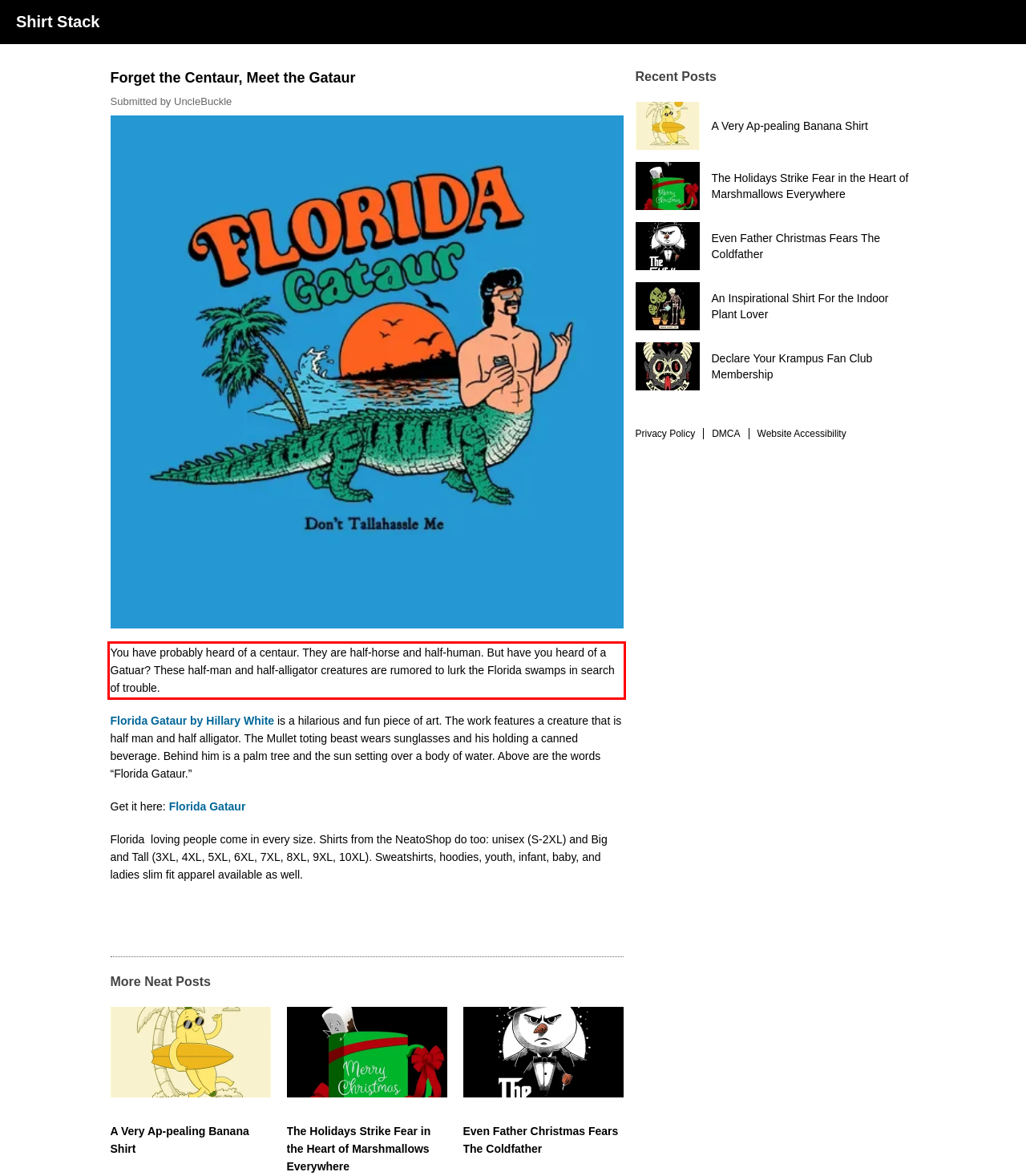Analyze the webpage screenshot and use OCR to recognize the text content in the red bounding box.

You have probably heard of a centaur. They are half-horse and half-human. But have you heard of a Gatuar? These half-man and half-alligator creatures are rumored to lurk the Florida swamps in search of trouble.